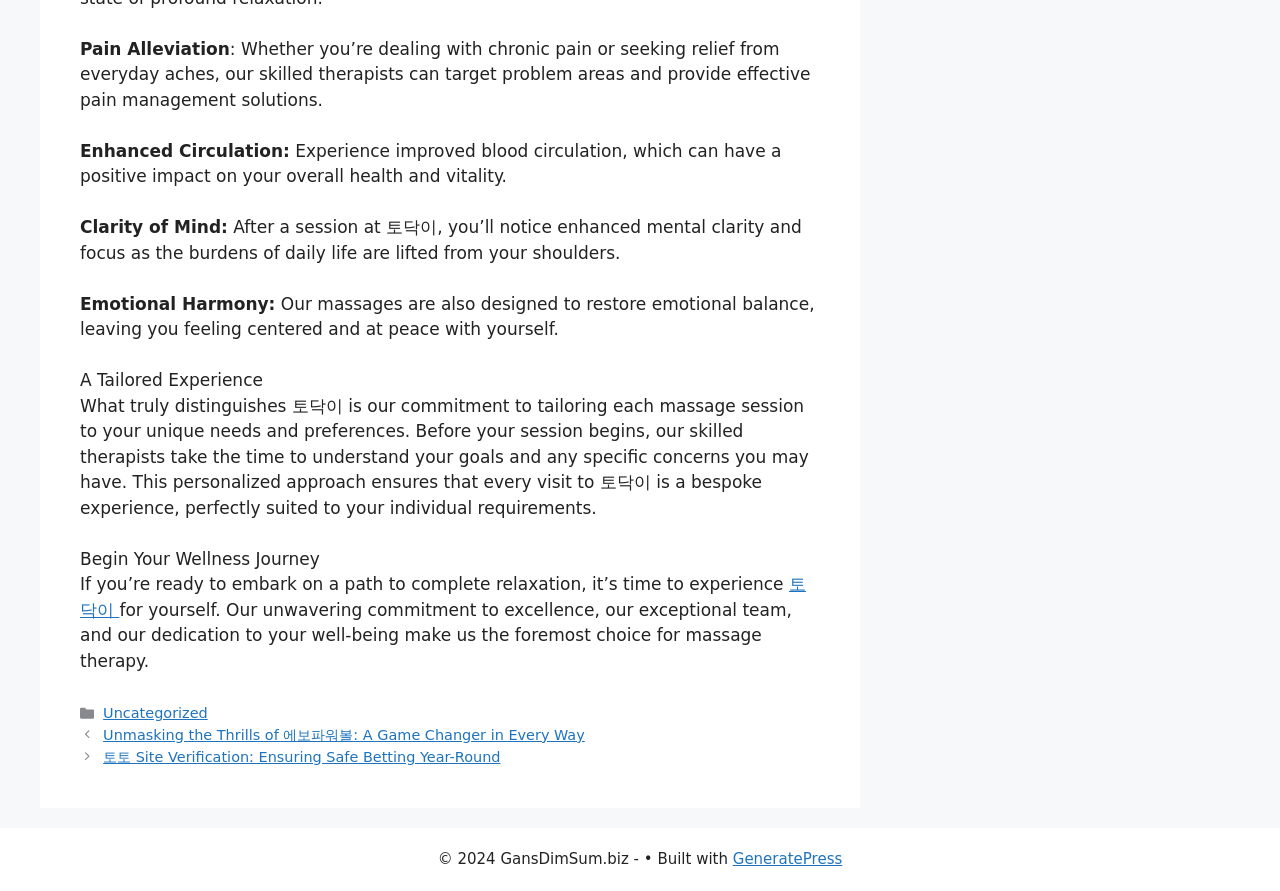What is the name of the massage therapy service?
Please provide a full and detailed response to the question.

The name of the massage therapy service is mentioned in the text as '토닥이', which is also a link on the webpage.